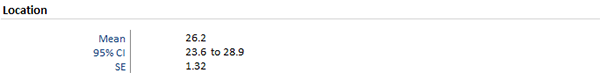Reply to the question with a single word or phrase:
What is the measure of the variability of the sample mean estimates?

Standard error (SE)